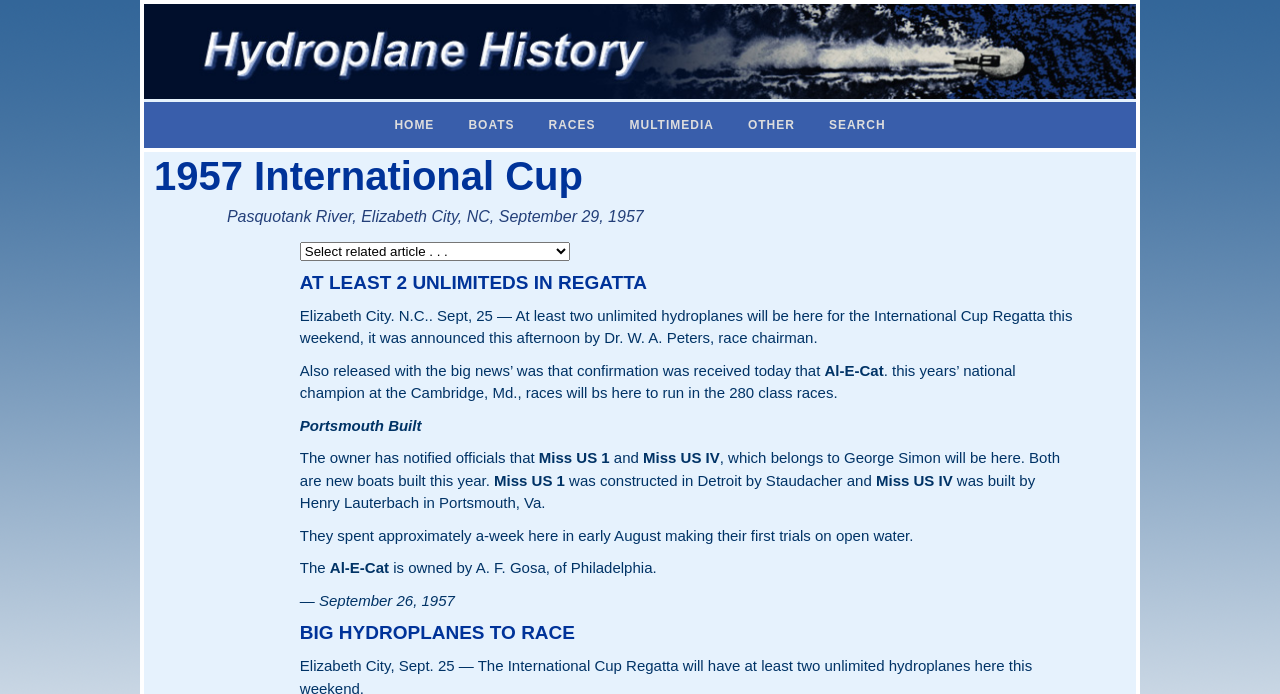Determine the bounding box coordinates of the UI element described by: "Other".

[0.571, 0.147, 0.634, 0.214]